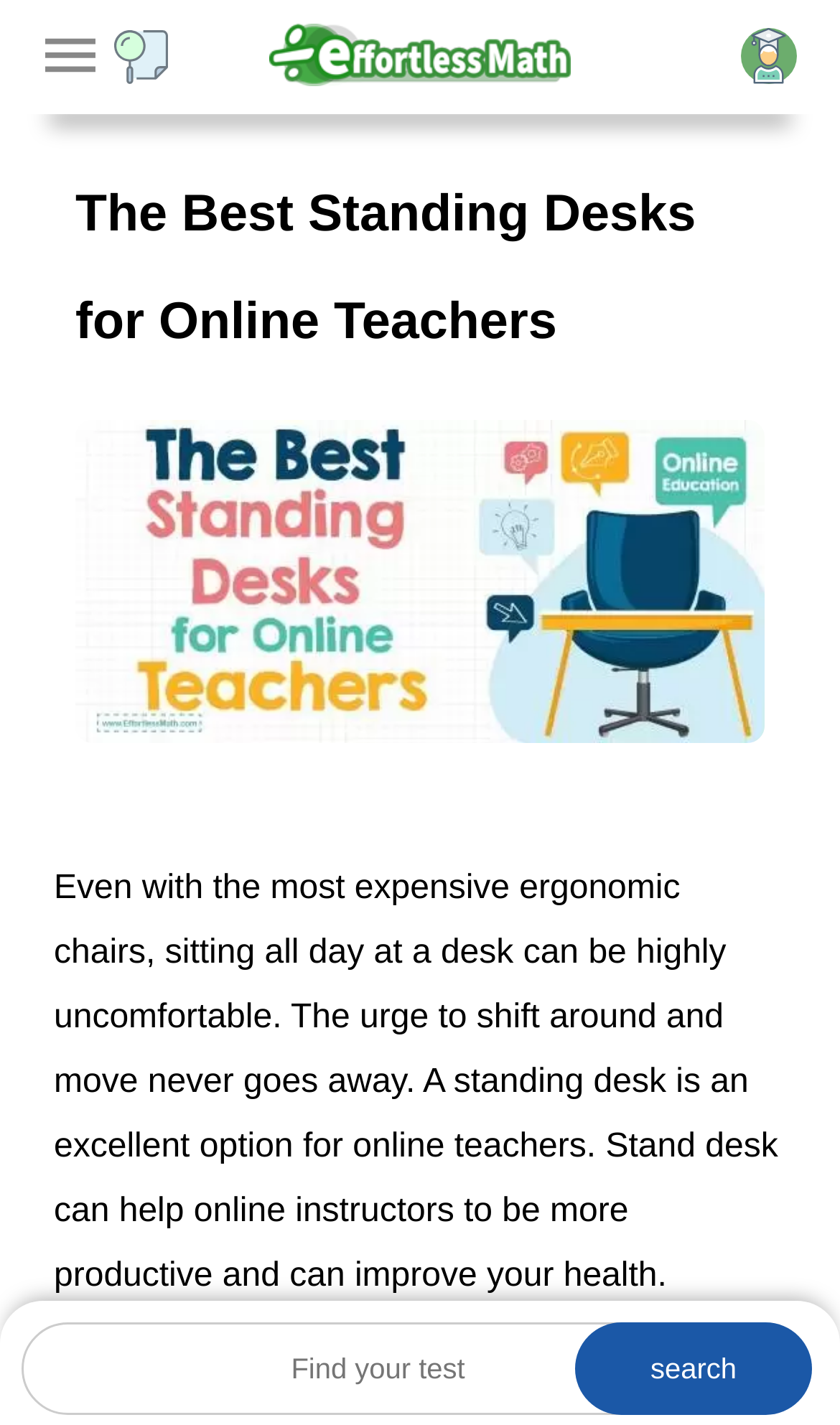Please determine the heading text of this webpage.

The Best Standing Desks for Online Teachers